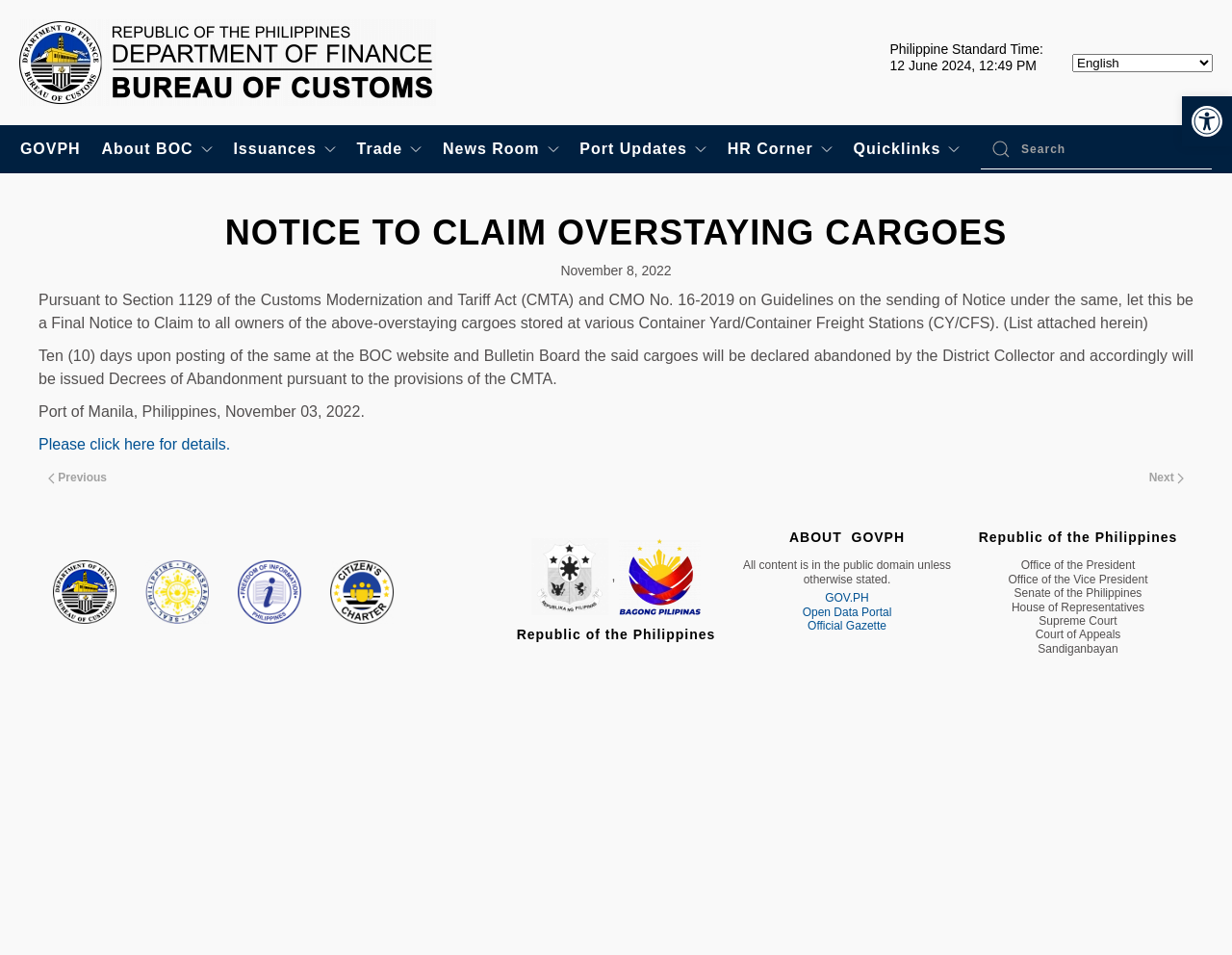What will happen to unclaimed cargoes?
Refer to the screenshot and answer in one word or phrase.

Declared abandoned